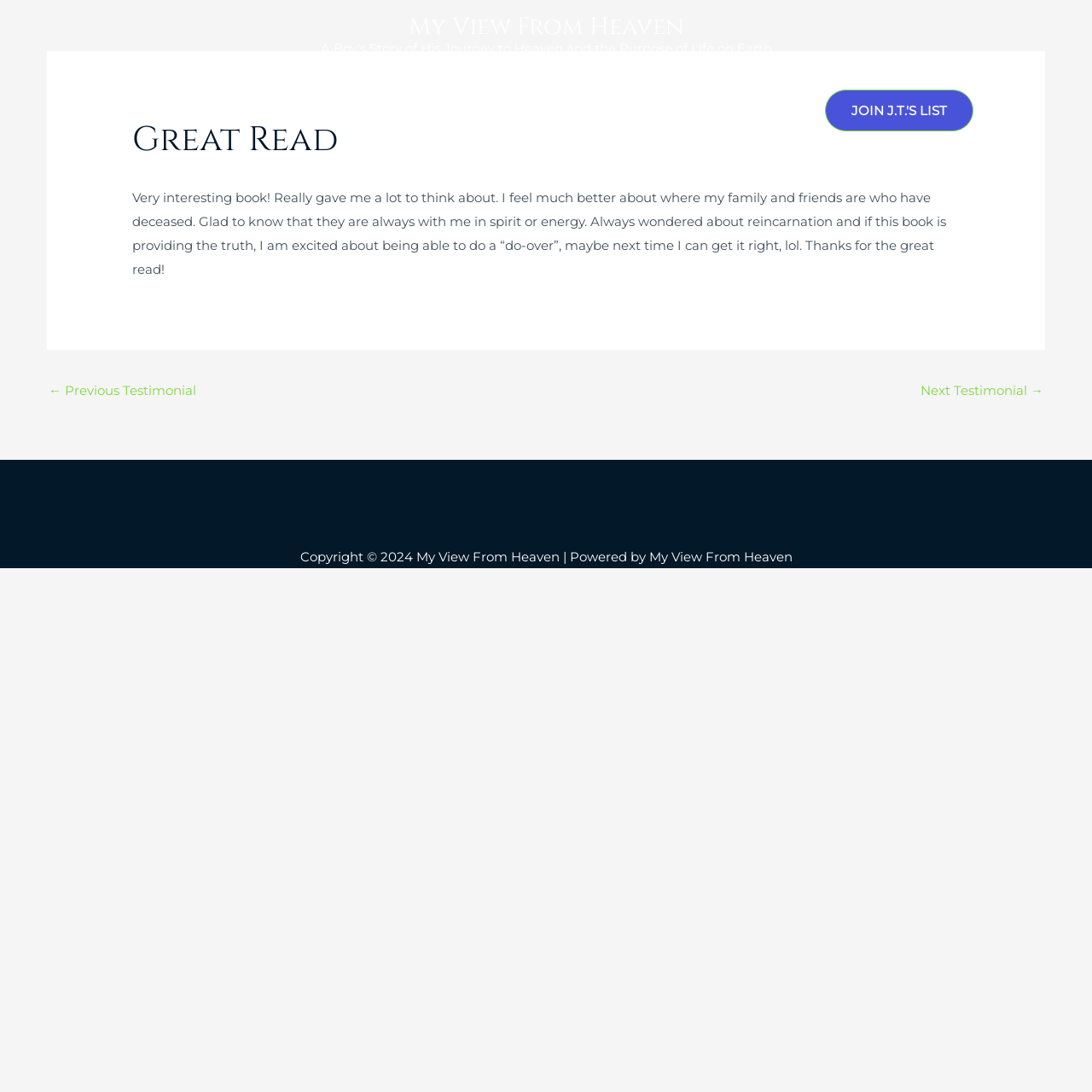Provide a brief response to the question below using a single word or phrase: 
What is the purpose of the 'Post navigation' section?

To navigate between testimonials